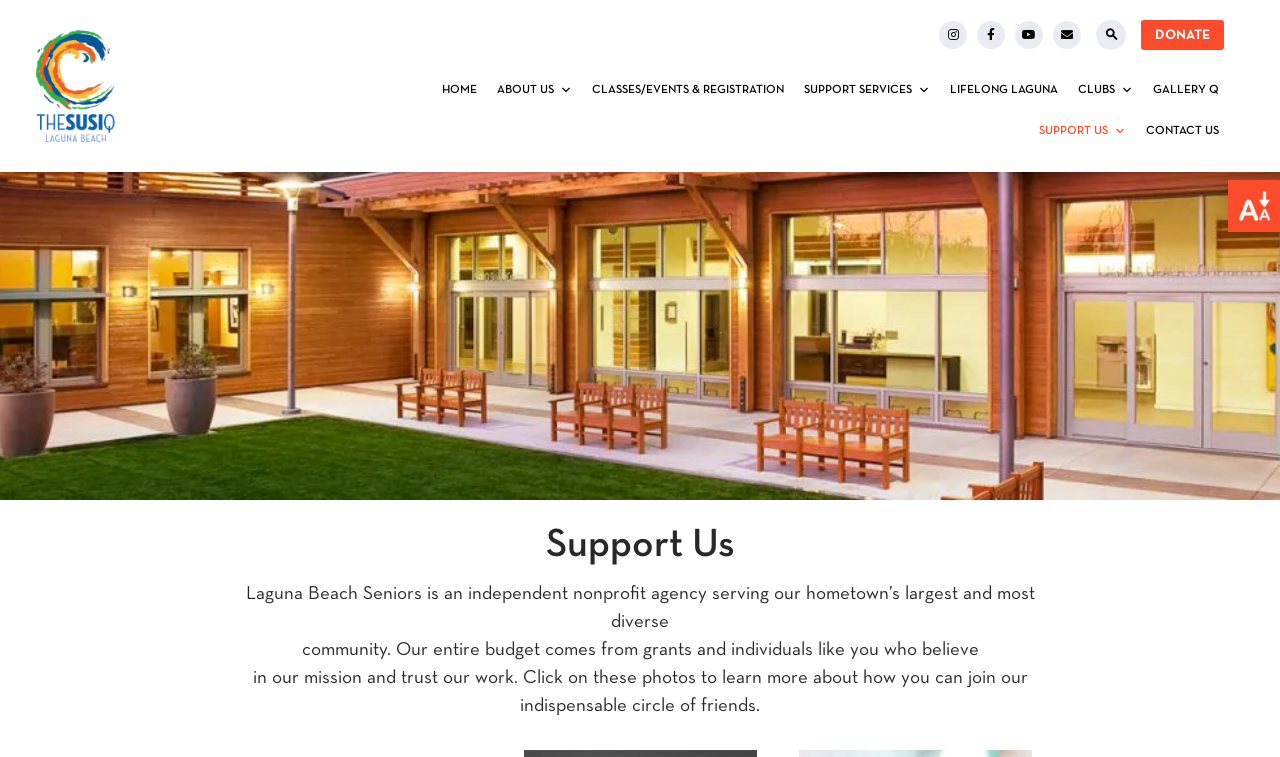Using the given element description, provide the bounding box coordinates (top-left x, top-left y, bottom-right x, bottom-right y) for the corresponding UI element in the screenshot: Classes/Events & Registration

[0.455, 0.092, 0.62, 0.145]